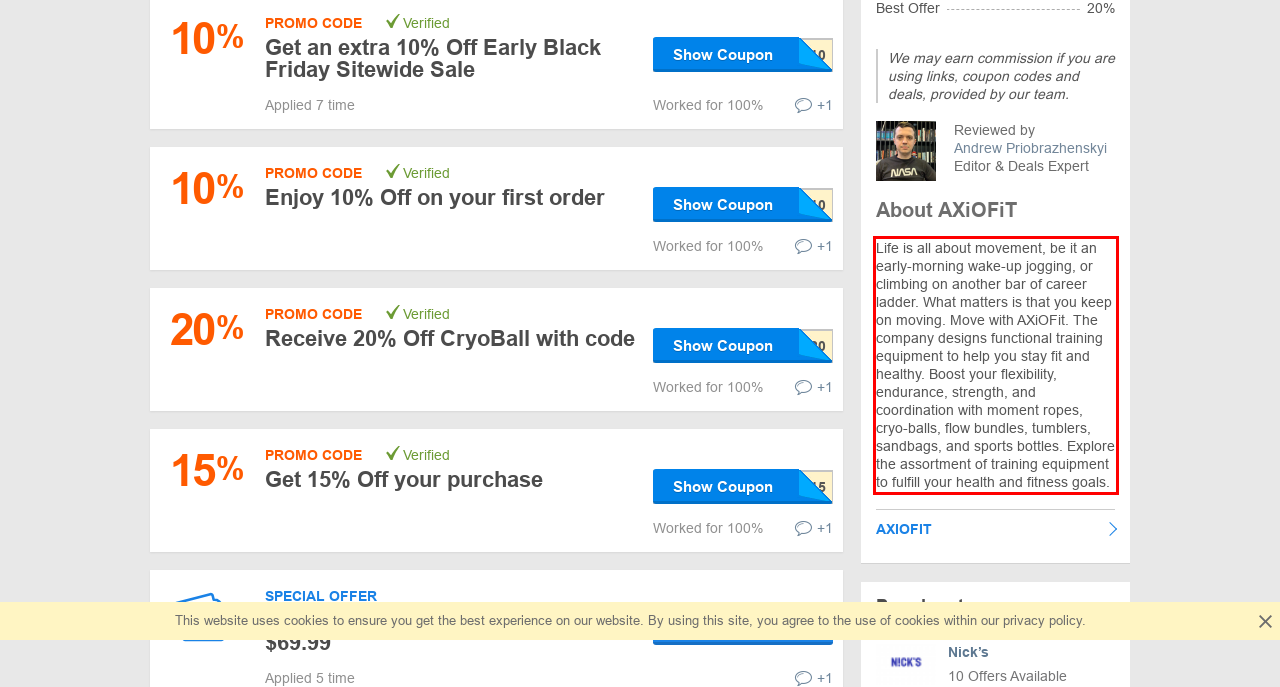Given a webpage screenshot, locate the red bounding box and extract the text content found inside it.

Life is all about movement, be it an early-morning wake-up jogging, or climbing on another bar of career ladder. What matters is that you keep on moving. Move with AXiOFit. The company designs functional training equipment to help you stay fit and healthy. Boost your flexibility, endurance, strength, and coordination with moment ropes, cryo-balls, flow bundles, tumblers, sandbags, and sports bottles. Explore the assortment of training equipment to fulfill your health and fitness goals.